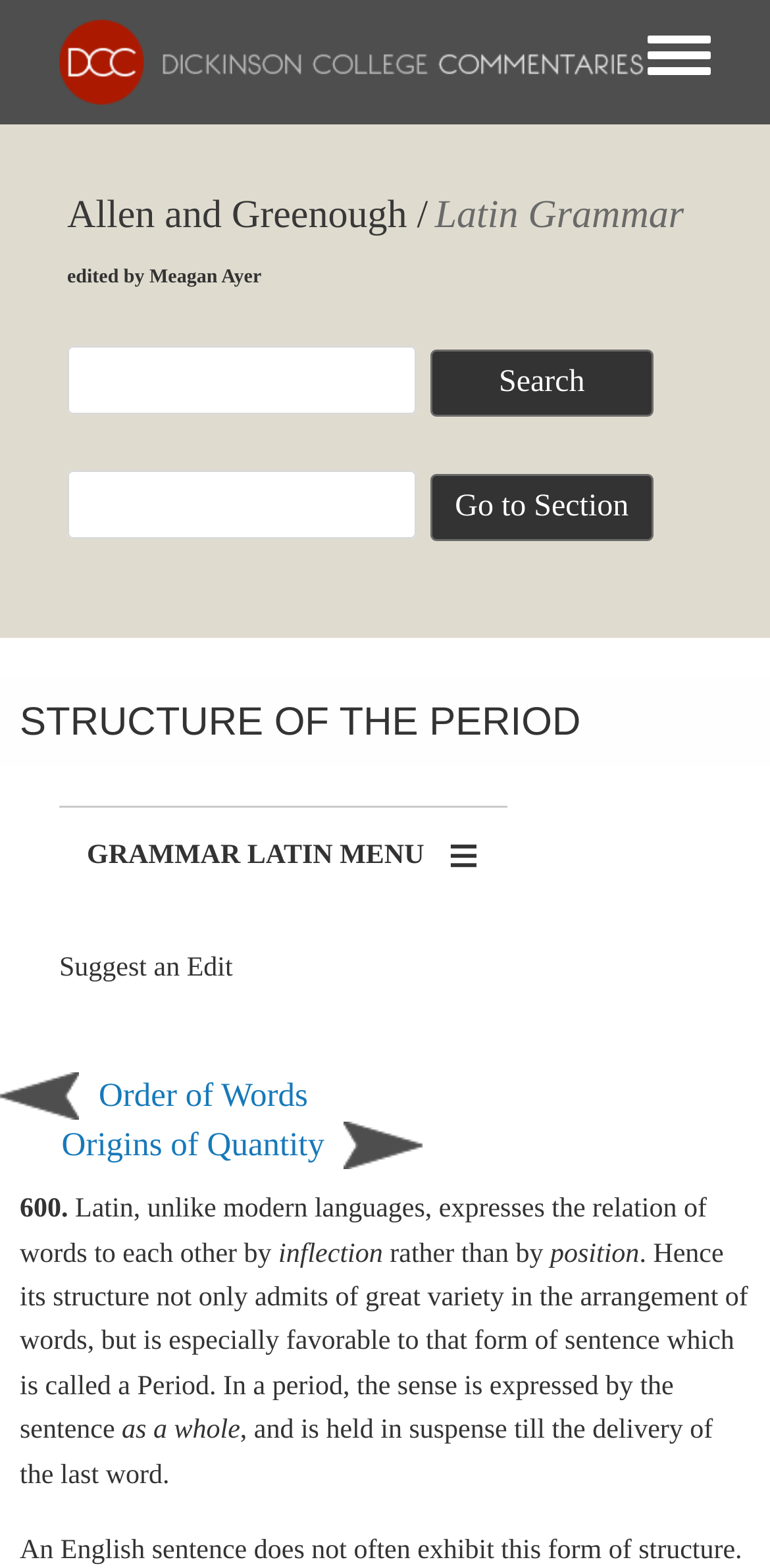What is the last word of the last sentence on the webpage?
Use the image to give a comprehensive and detailed response to the question.

The last sentence on the webpage is located at [0.026, 0.903, 0.926, 0.95] and ends with the word 'word'.